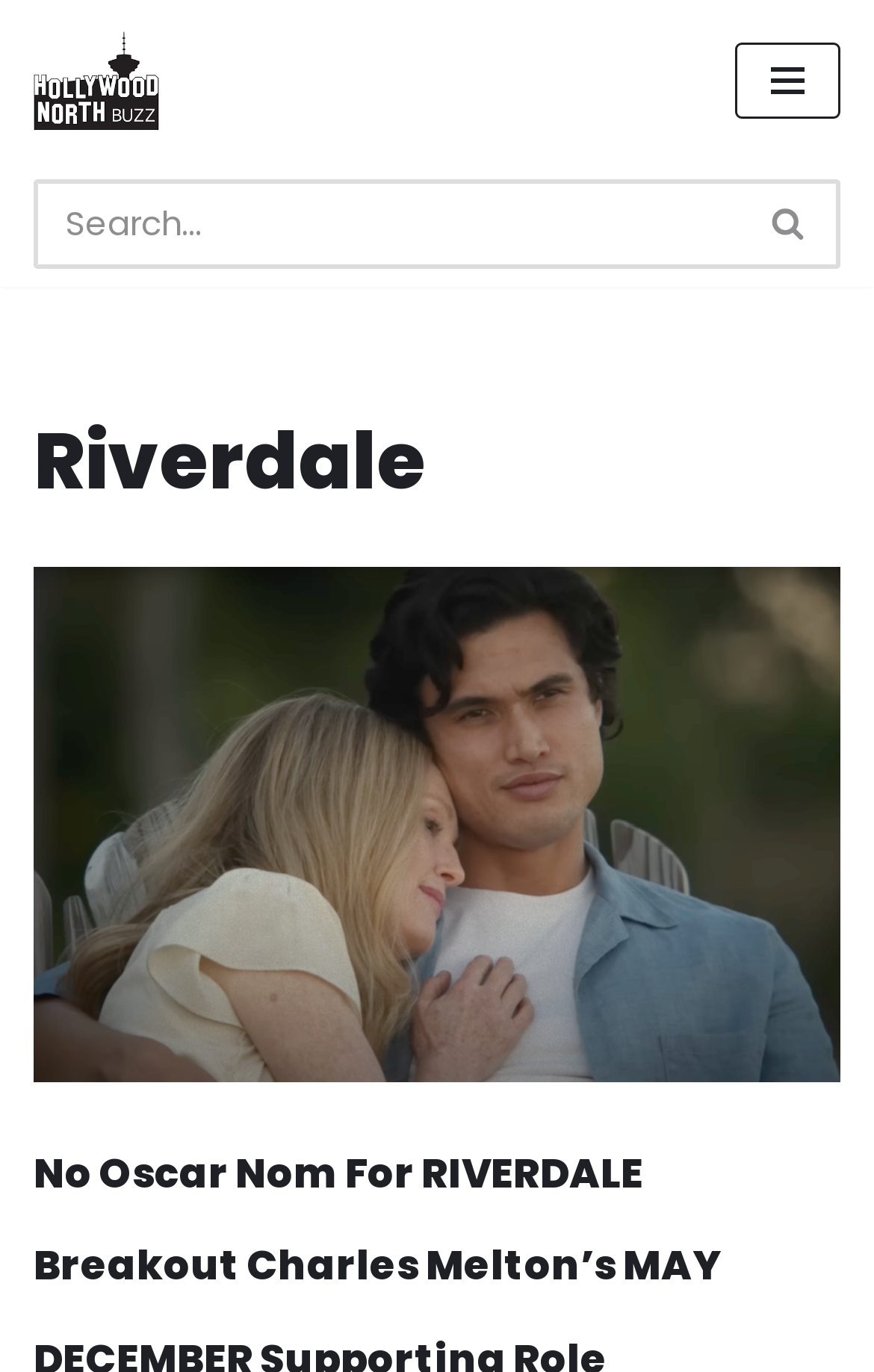Answer the question with a single word or phrase: 
What is the name of the film and TV scene covered?

Vancouver's